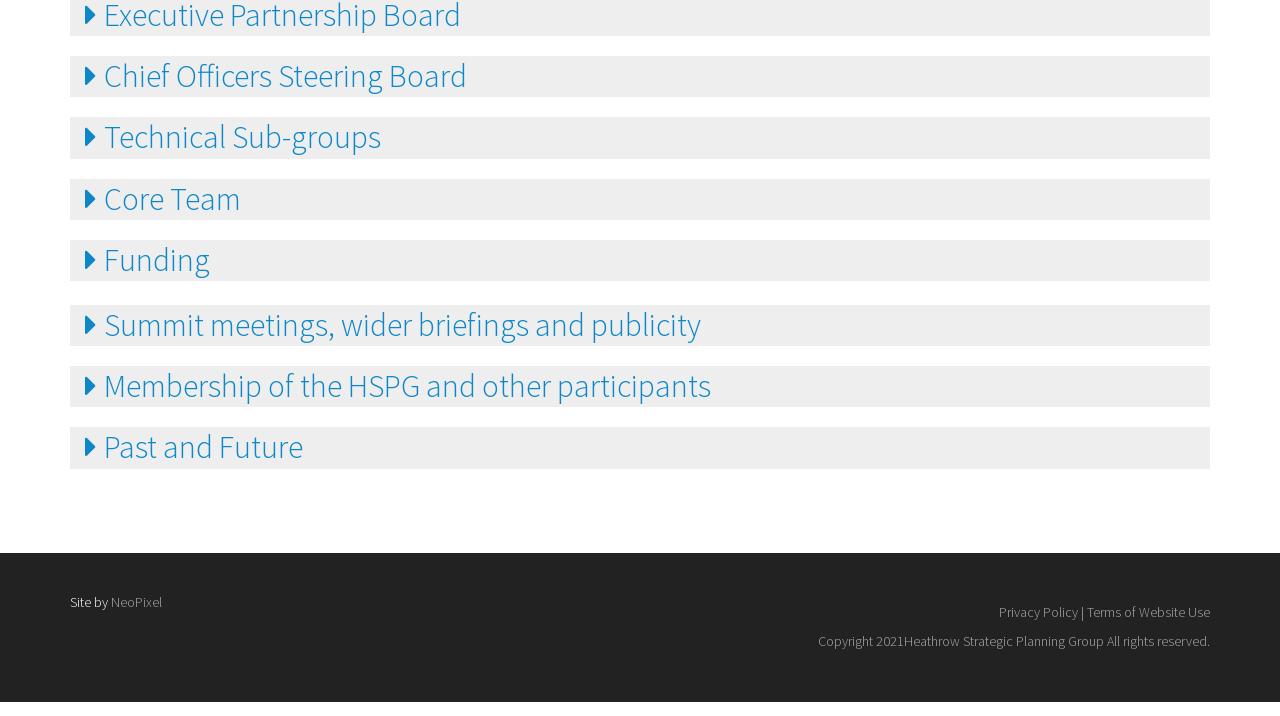Using the format (top-left x, top-left y, bottom-right x, bottom-right y), and given the element description, identify the bounding box coordinates within the screenshot: Privacy Policy

[0.78, 0.842, 0.842, 0.867]